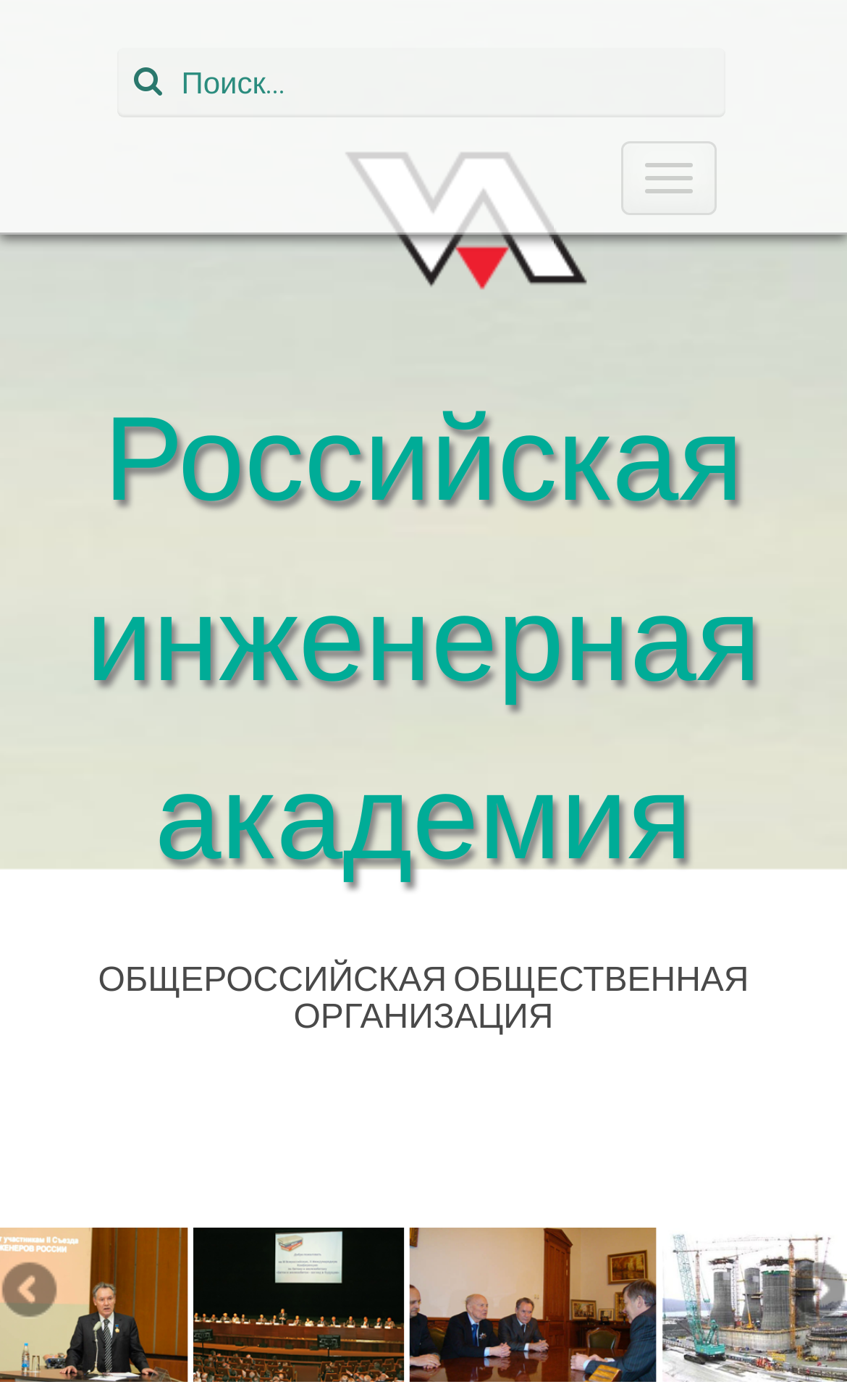Are there navigation links on the webpage?
Based on the image, give a one-word or short phrase answer.

Yes